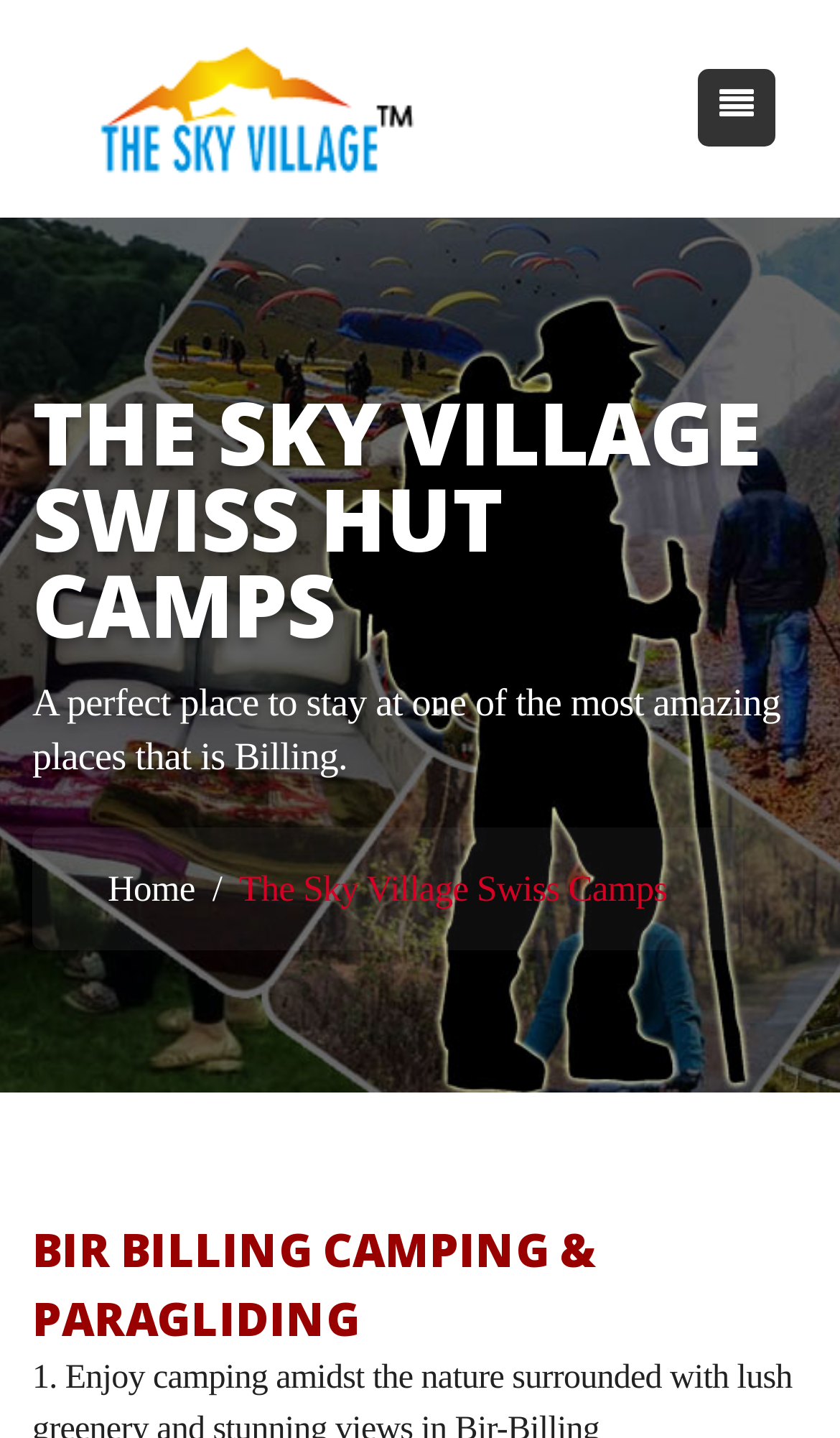Where is the campsite located?
Please provide an in-depth and detailed response to the question.

The text 'BIR BILLING CAMPING & PARAGLIDING' and the link 'The Sky Village' suggest that the campsite is located in Bir Billing.